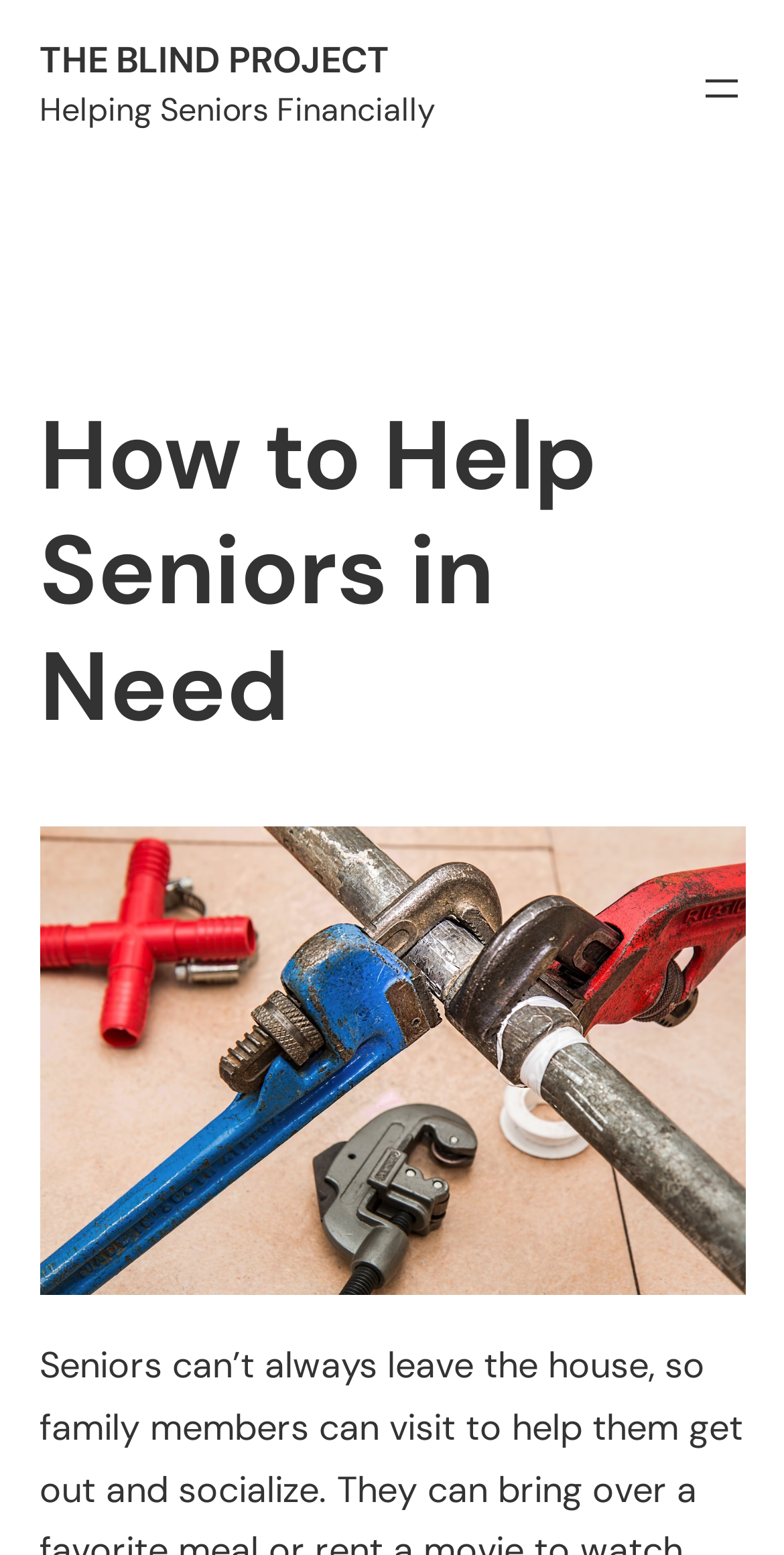From the given element description: "admin", find the bounding box for the UI element. Provide the coordinates as four float numbers between 0 and 1, in the order [left, top, right, bottom].

None